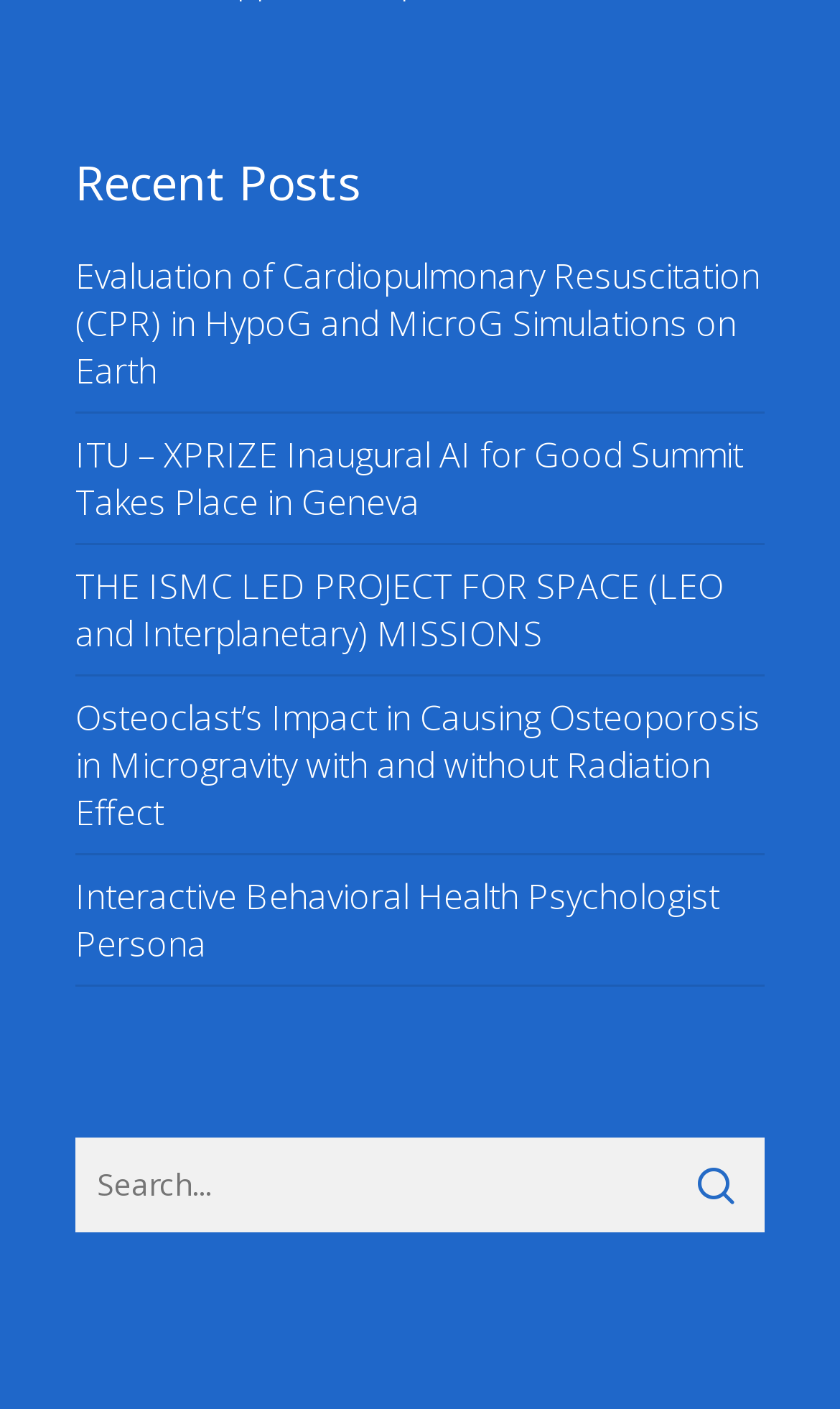Please analyze the image and provide a thorough answer to the question:
What is the topic of the first link under 'Recent Posts'?

The first link under 'Recent Posts' is 'Evaluation of Cardiopulmonary Resuscitation (CPR) in HypoG and MicroG Simulations on Earth', which suggests that the topic of this link is related to Cardiopulmonary Resuscitation (CPR).